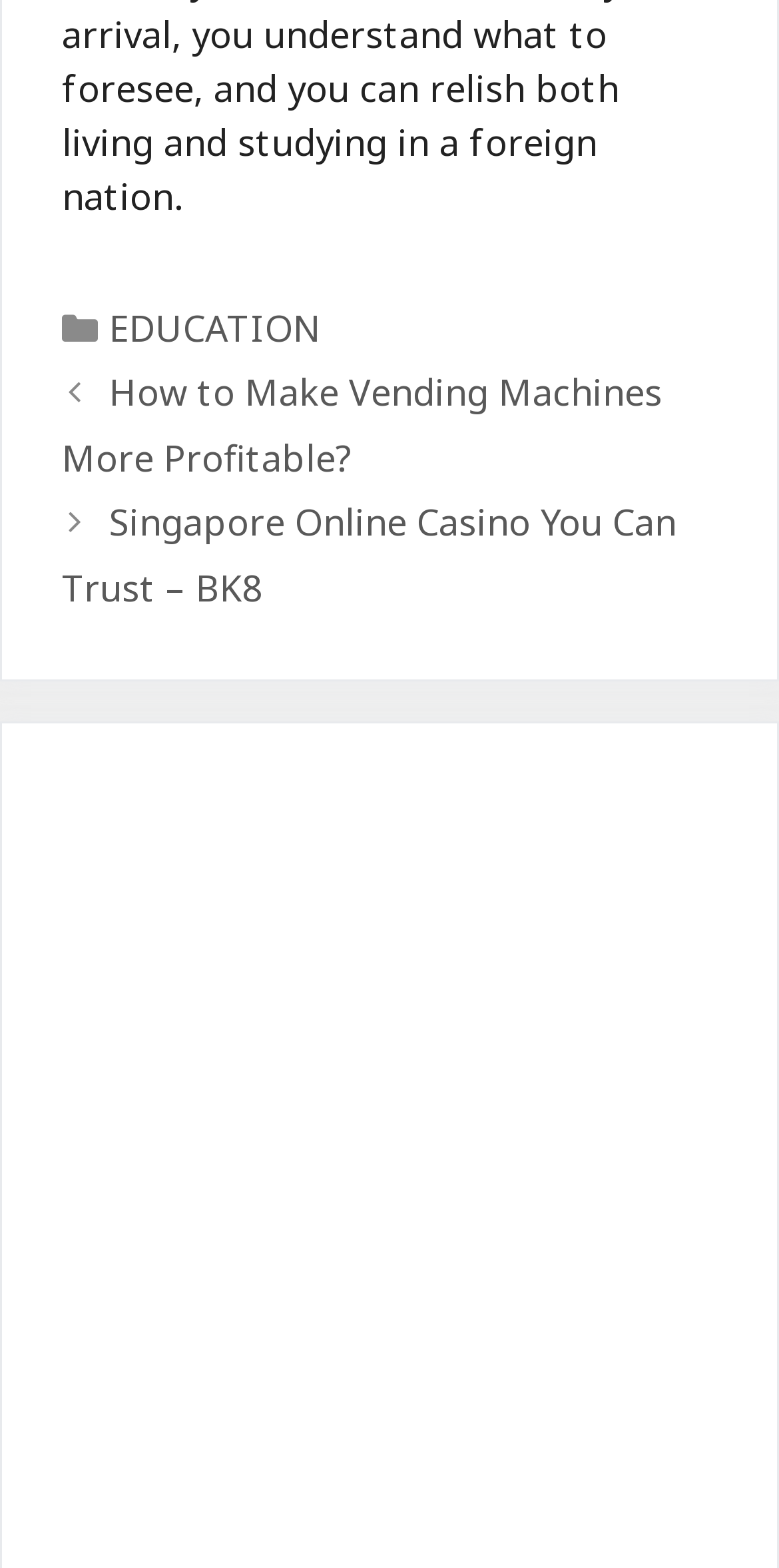Please specify the coordinates of the bounding box for the element that should be clicked to carry out this instruction: "read How to Make Vending Machines More Profitable?". The coordinates must be four float numbers between 0 and 1, formatted as [left, top, right, bottom].

[0.079, 0.235, 0.851, 0.307]